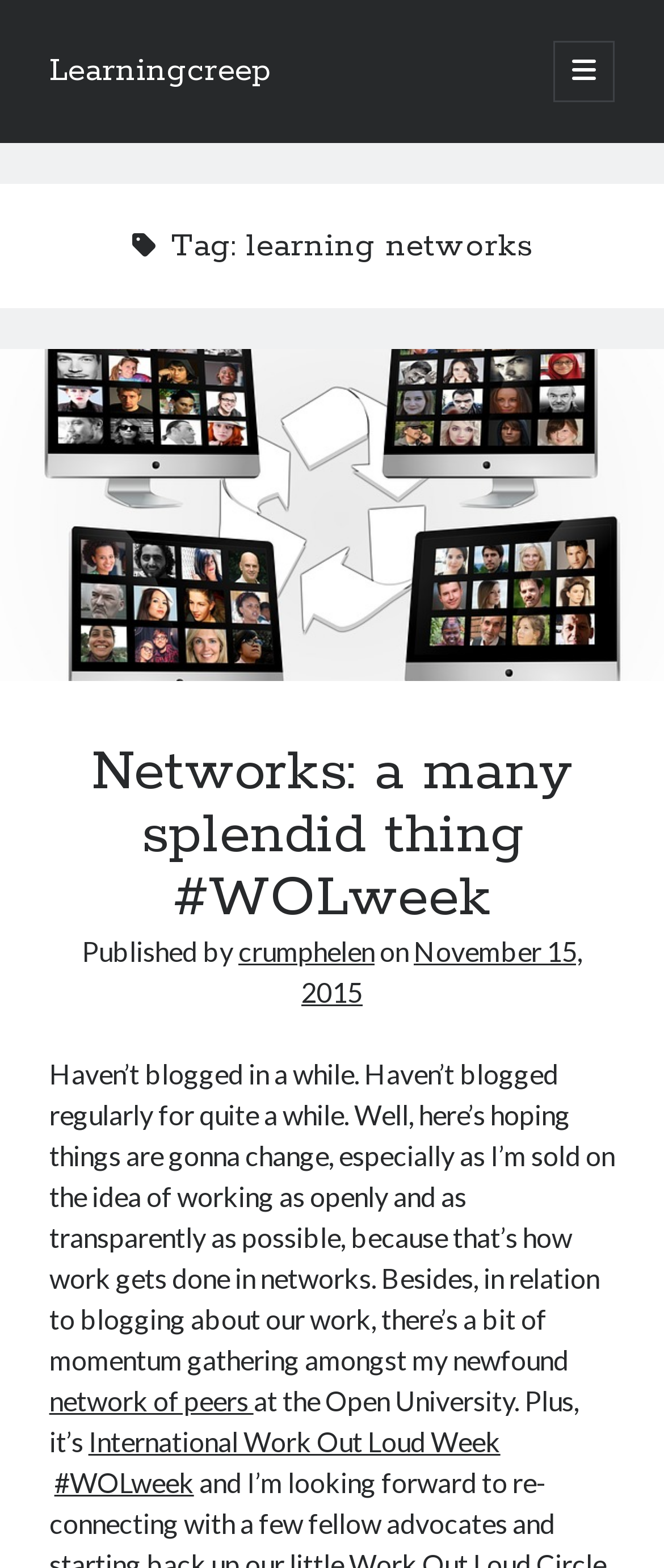Give a short answer using one word or phrase for the question:
Is there a LinkedIn profile link?

Yes